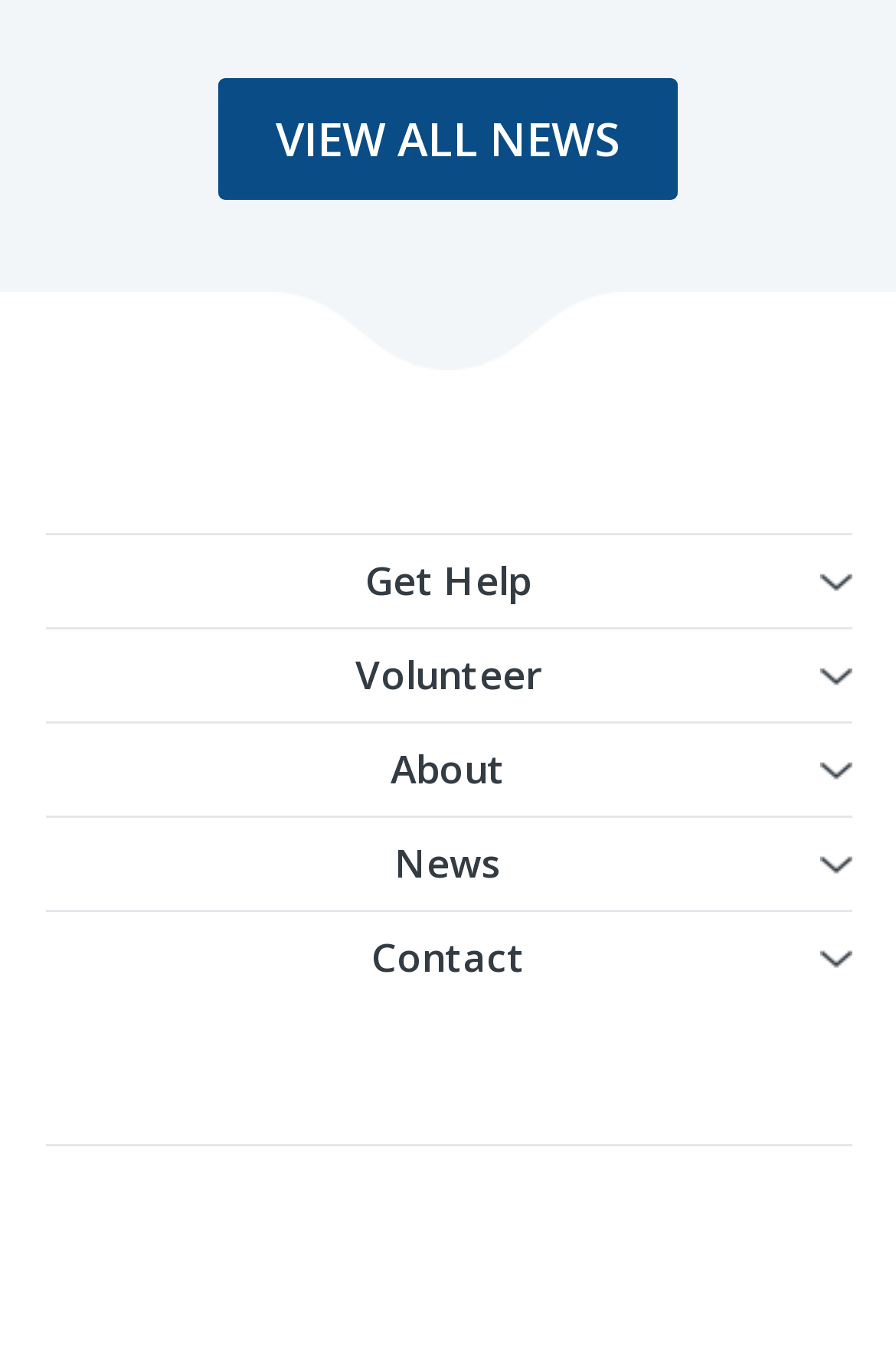How many elements are in the root element?
Use the screenshot to answer the question with a single word or phrase.

13